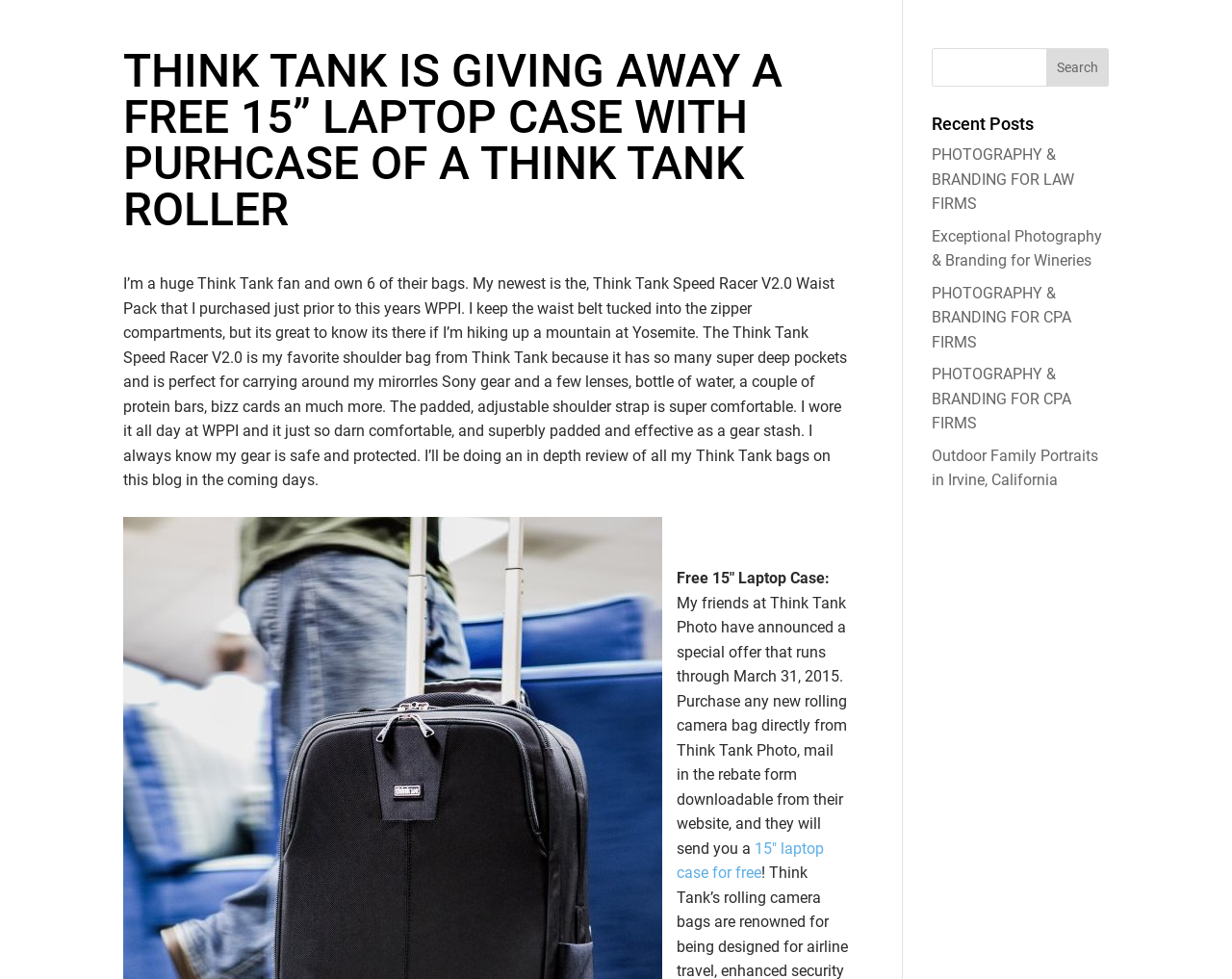By analyzing the image, answer the following question with a detailed response: What is the author's favorite Think Tank bag?

The author mentions that the Think Tank Speed Racer V2.0 is their favorite shoulder bag from Think Tank because it has many deep pockets and is perfect for carrying their gear.